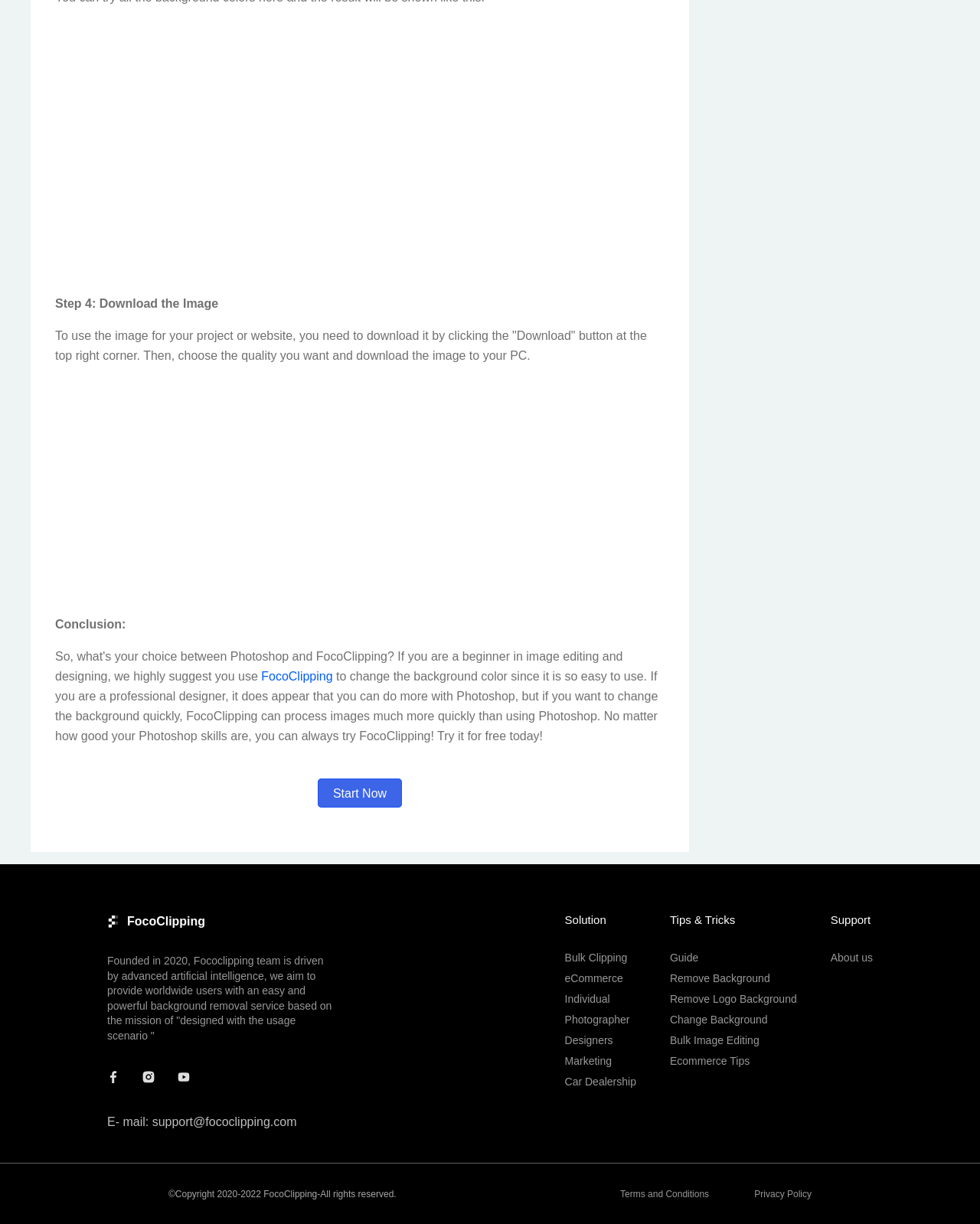How can I contact FocoClipping for support?
Using the image, elaborate on the answer with as much detail as possible.

The webpage provides an email address, support@fococlipping.com, which can be used to contact FocoClipping for support or assistance with their services.